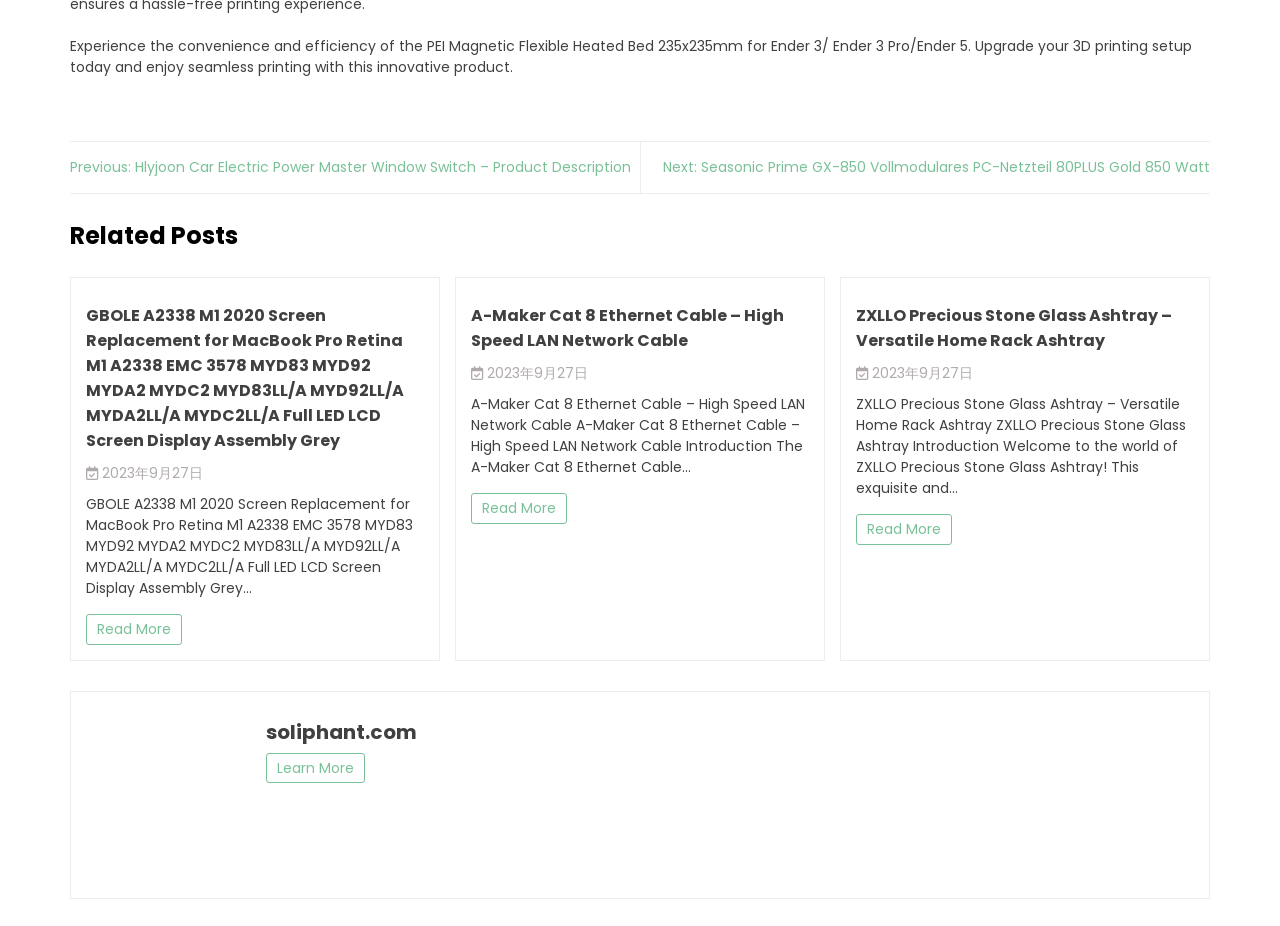Provide your answer to the question using just one word or phrase: What is the purpose of the 'Read More' links on this webpage?

To read more about the product